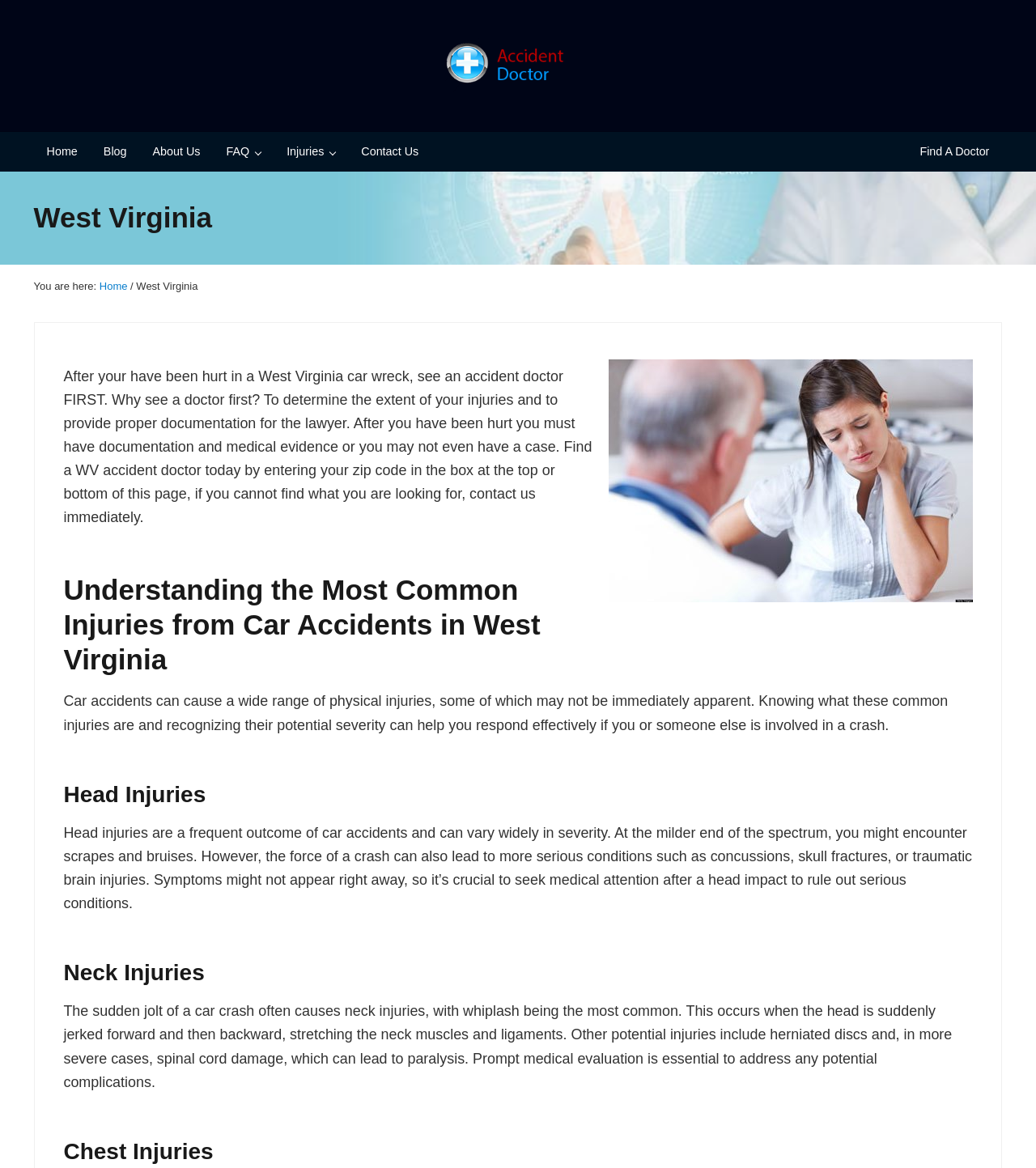Extract the bounding box coordinates of the UI element described: "Google Ads Management". Provide the coordinates in the format [left, top, right, bottom] with values ranging from 0 to 1.

None